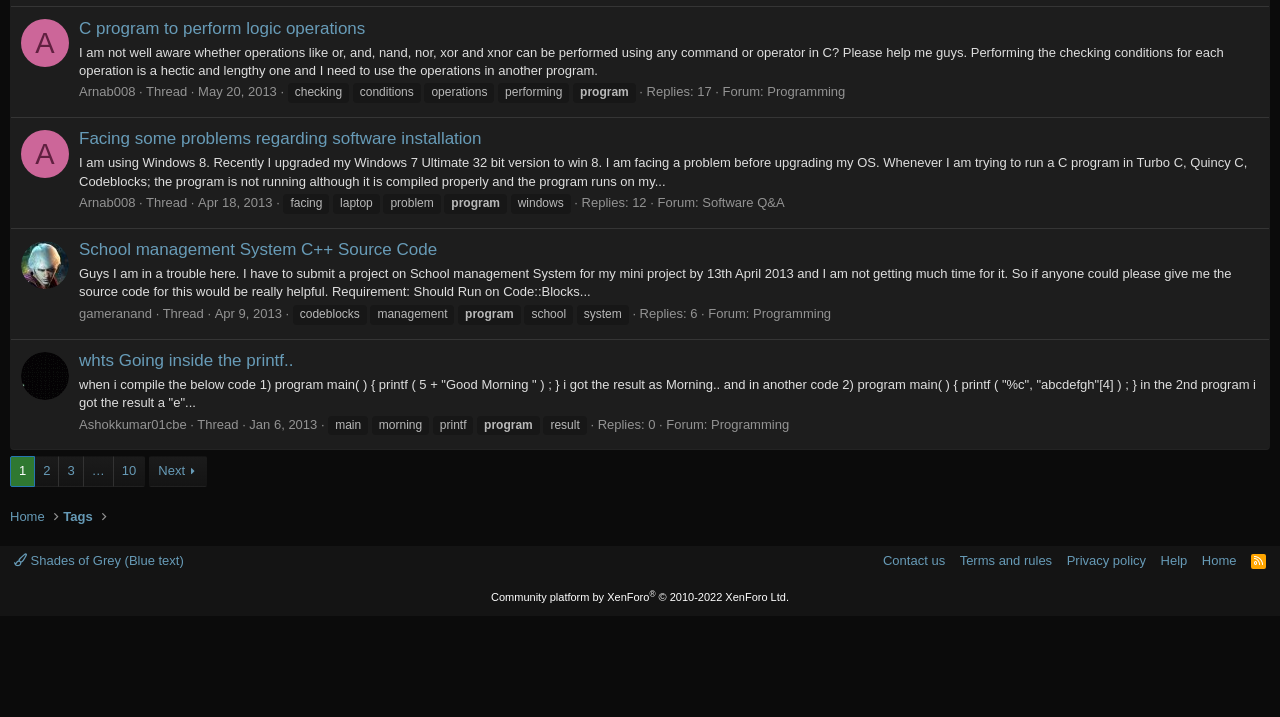Specify the bounding box coordinates of the area that needs to be clicked to achieve the following instruction: "Visit the 'Home' page".

[0.008, 0.706, 0.035, 0.734]